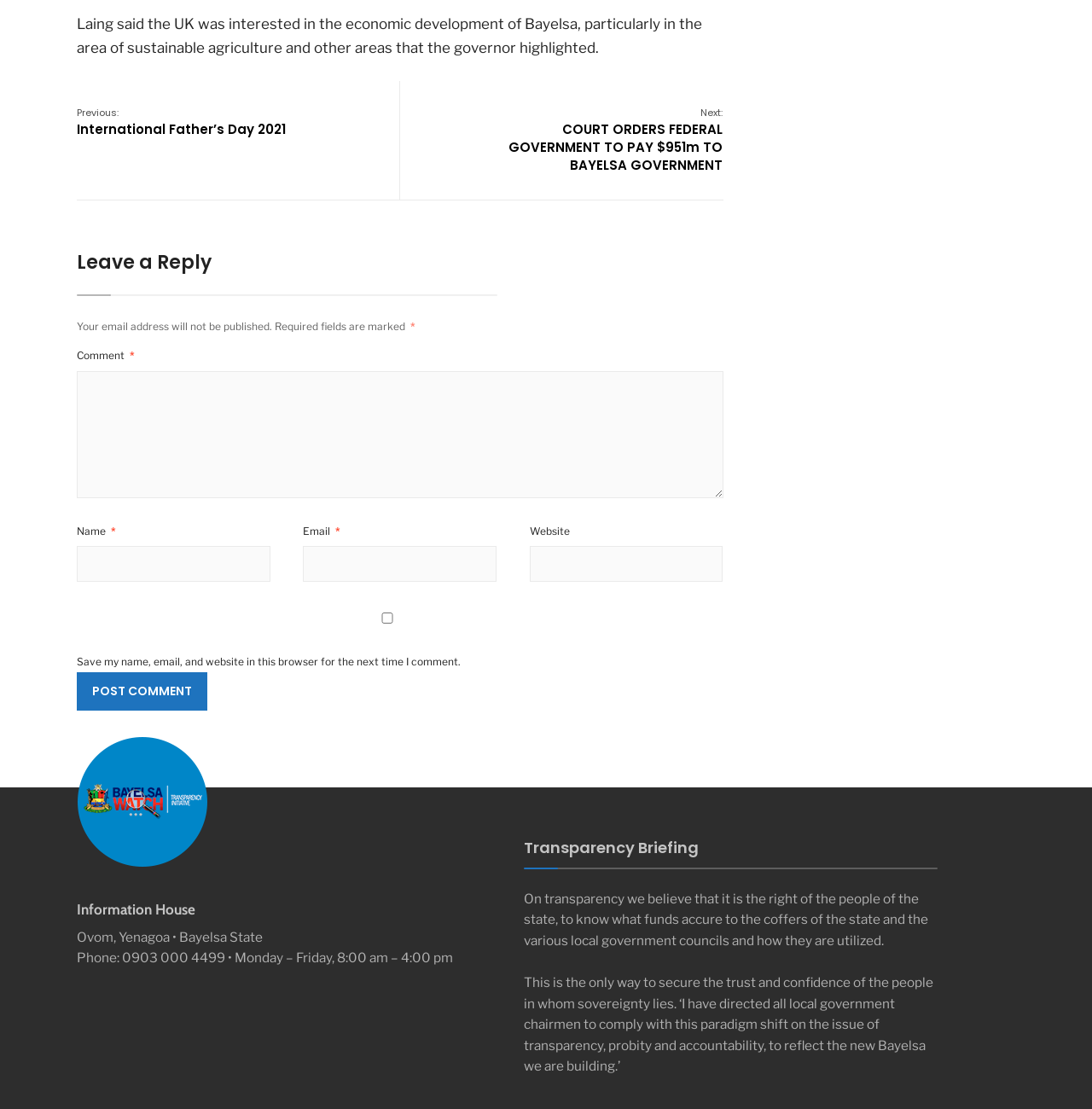Predict the bounding box coordinates for the UI element described as: "alt="BayelsaWatch"". The coordinates should be four float numbers between 0 and 1, presented as [left, top, right, bottom].

[0.07, 0.664, 0.19, 0.782]